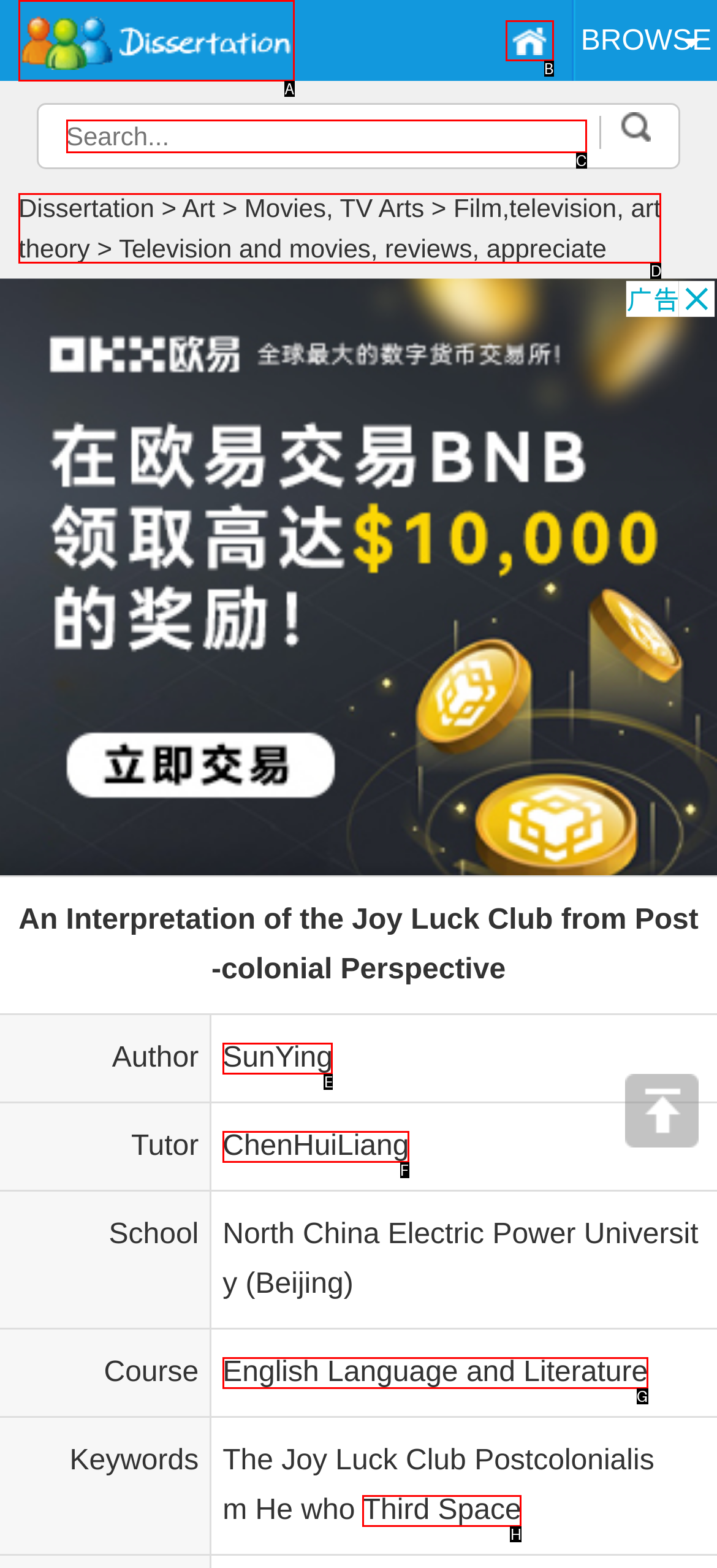Find the HTML element that matches the description: Third Space
Respond with the corresponding letter from the choices provided.

H